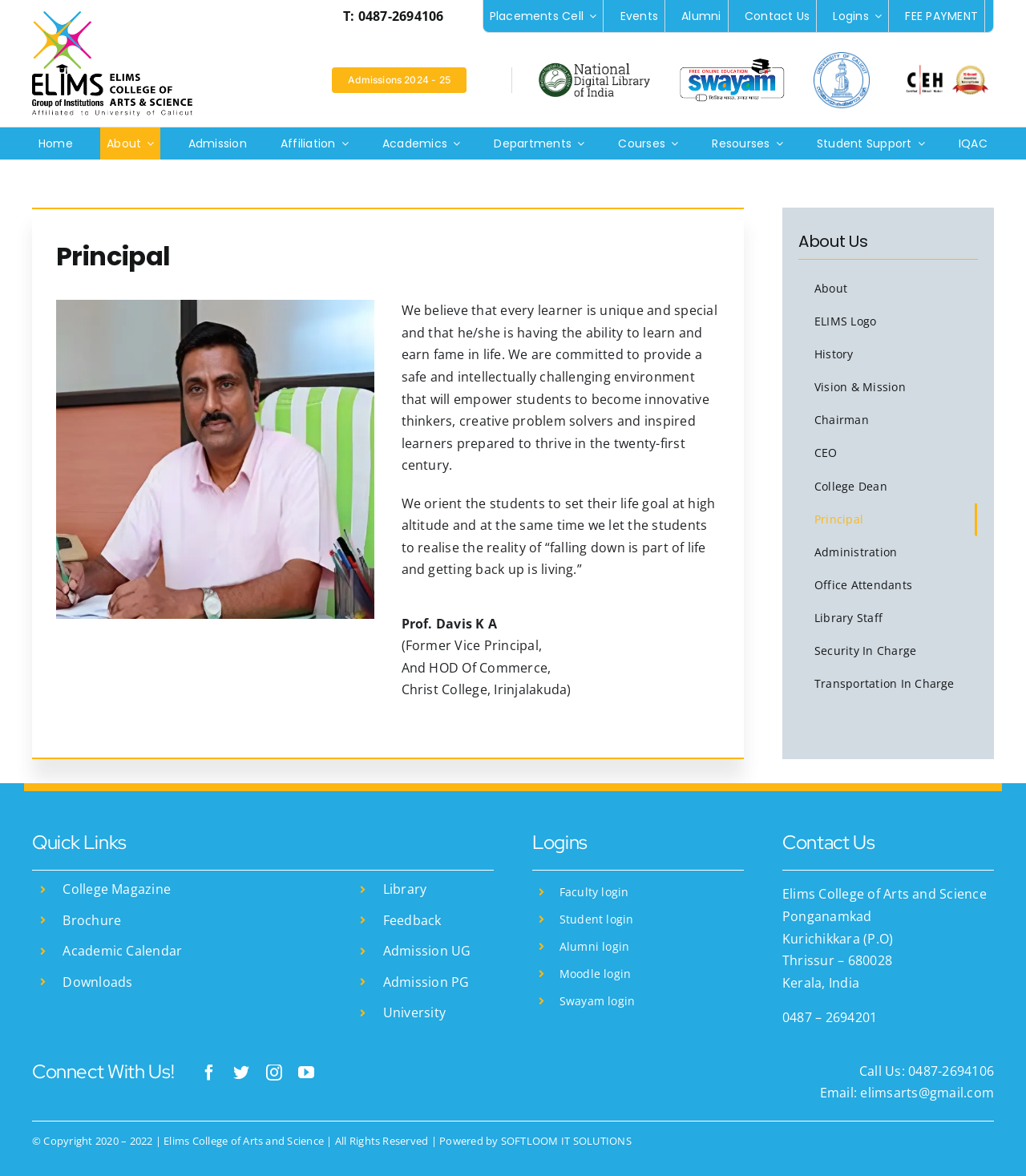Find and indicate the bounding box coordinates of the region you should select to follow the given instruction: "Call the college".

[0.837, 0.903, 0.969, 0.918]